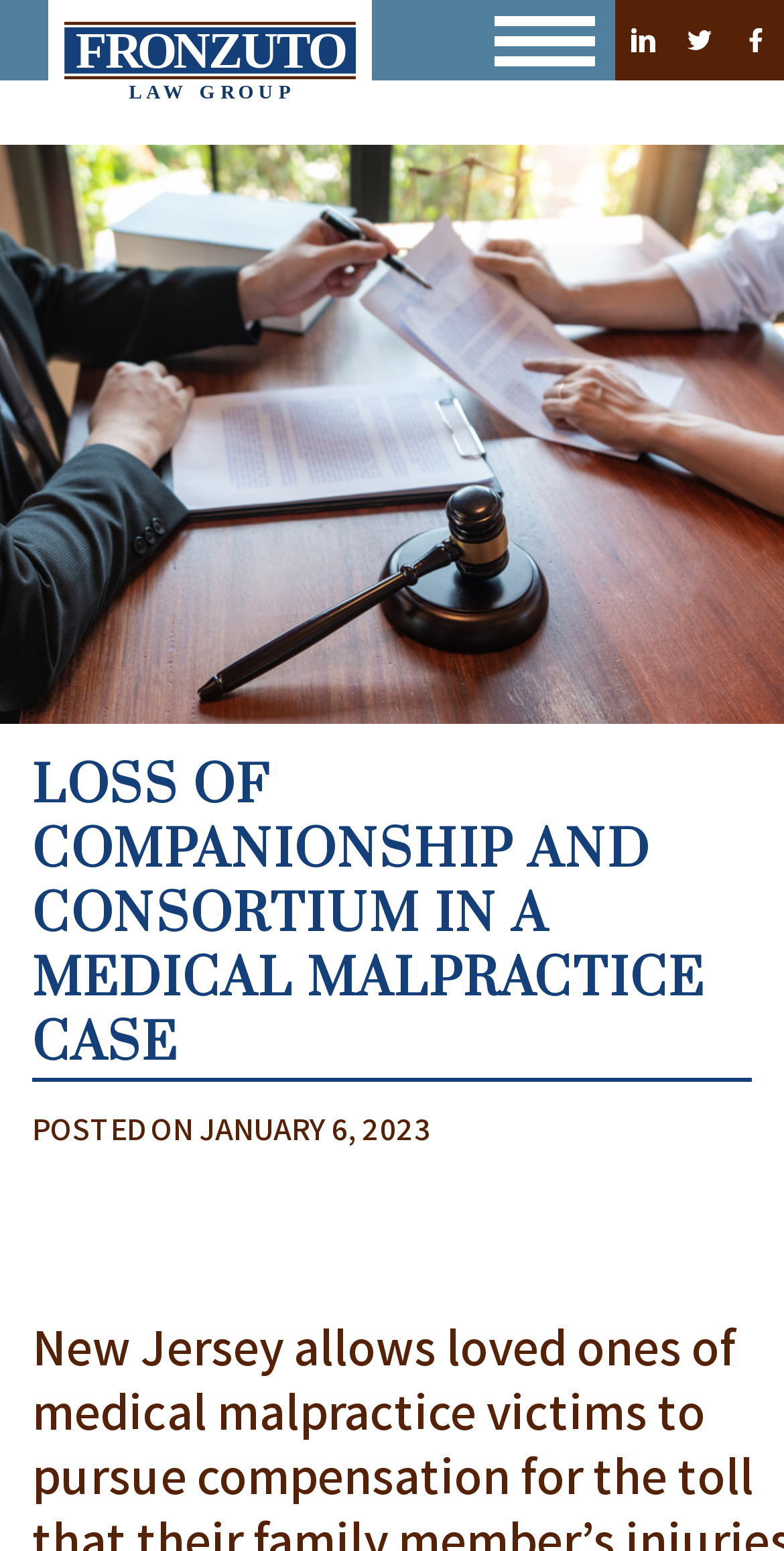Using the details from the image, please elaborate on the following question: What is the topic of the webpage?

I found the answer by looking at the heading element, which has the text 'LOSS OF COMPANIONSHIP AND CONSORTIUM IN A MEDICAL MALPRACTICE CASE'. This heading is likely the main topic of the webpage.